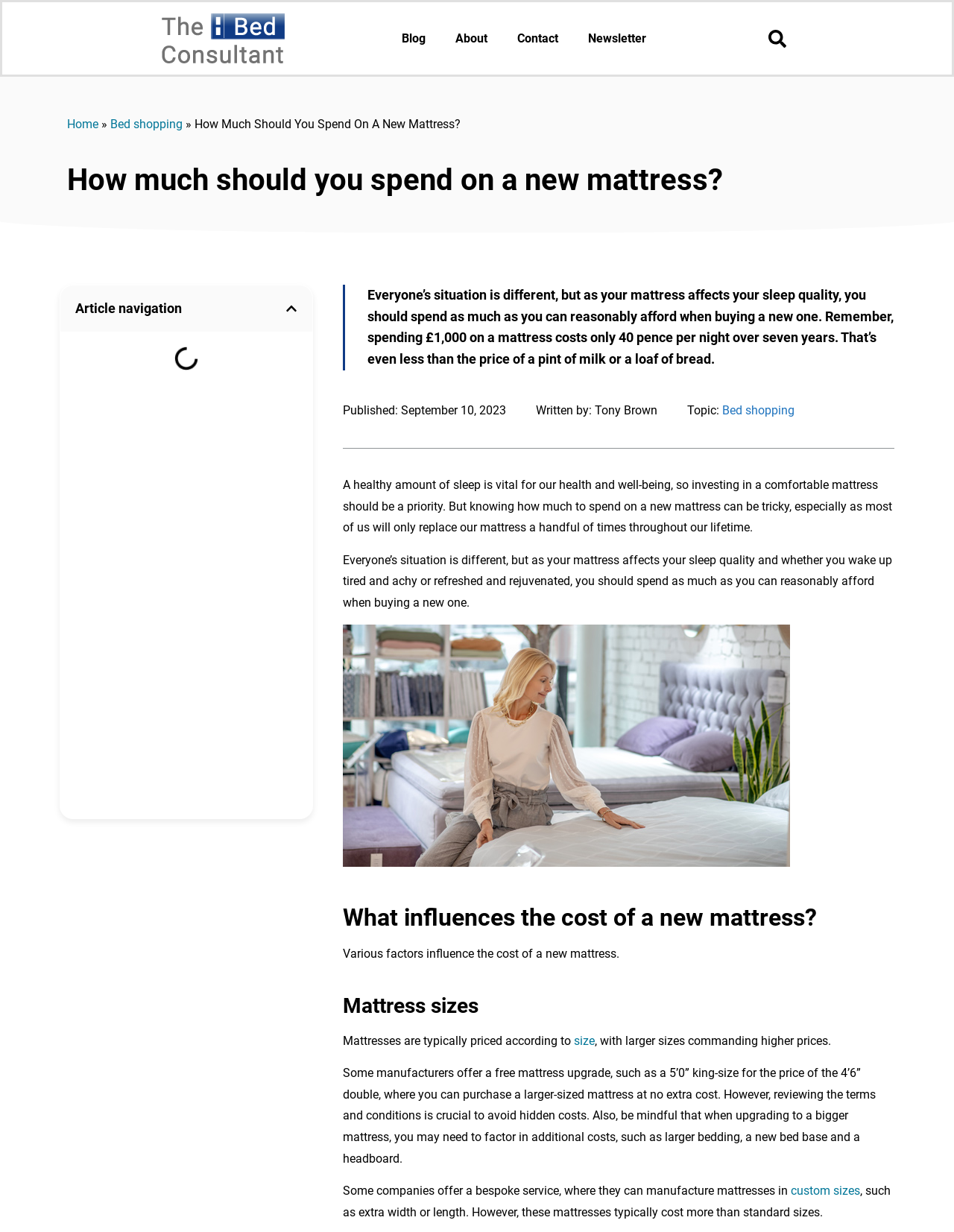Could you indicate the bounding box coordinates of the region to click in order to complete this instruction: "Click the 'Blog' link".

[0.405, 0.017, 0.461, 0.045]